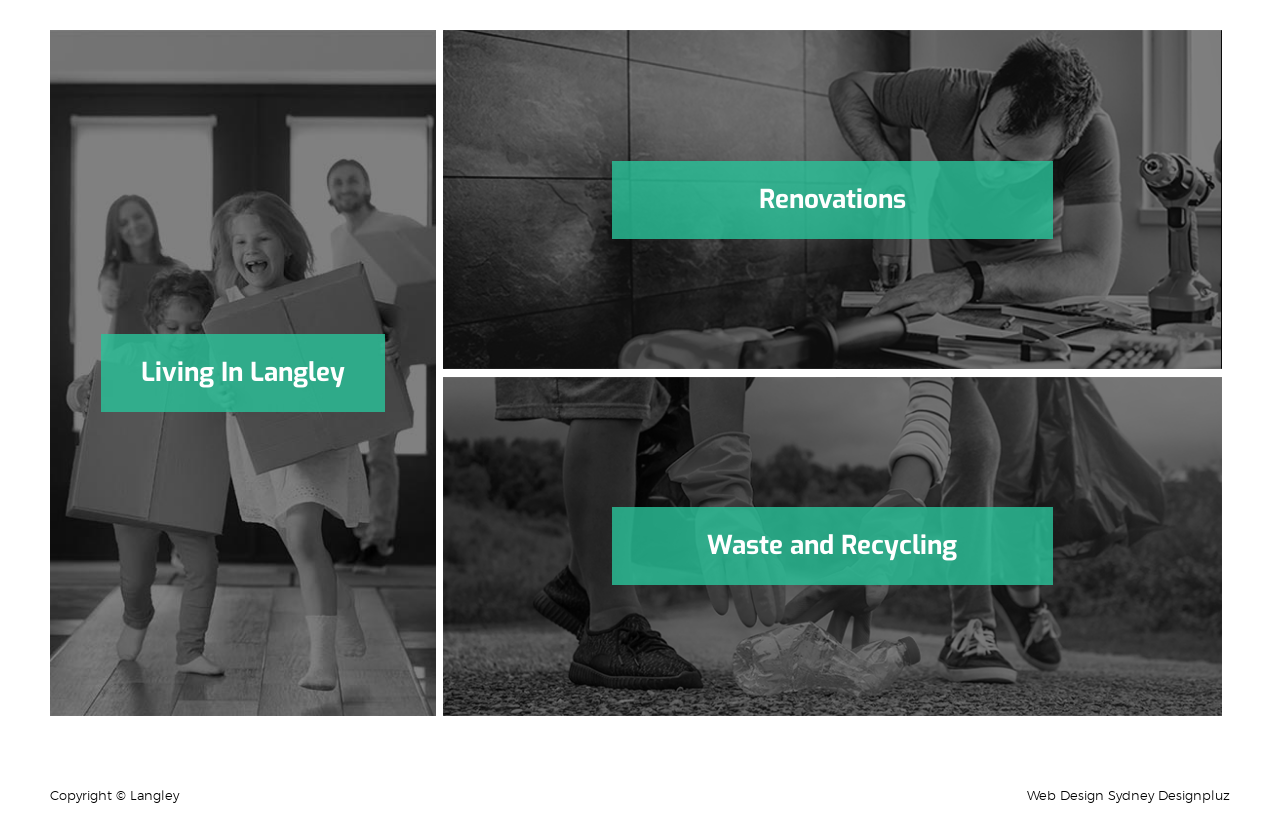Find and provide the bounding box coordinates for the UI element described with: "Designpluz".

[0.905, 0.959, 0.961, 0.975]